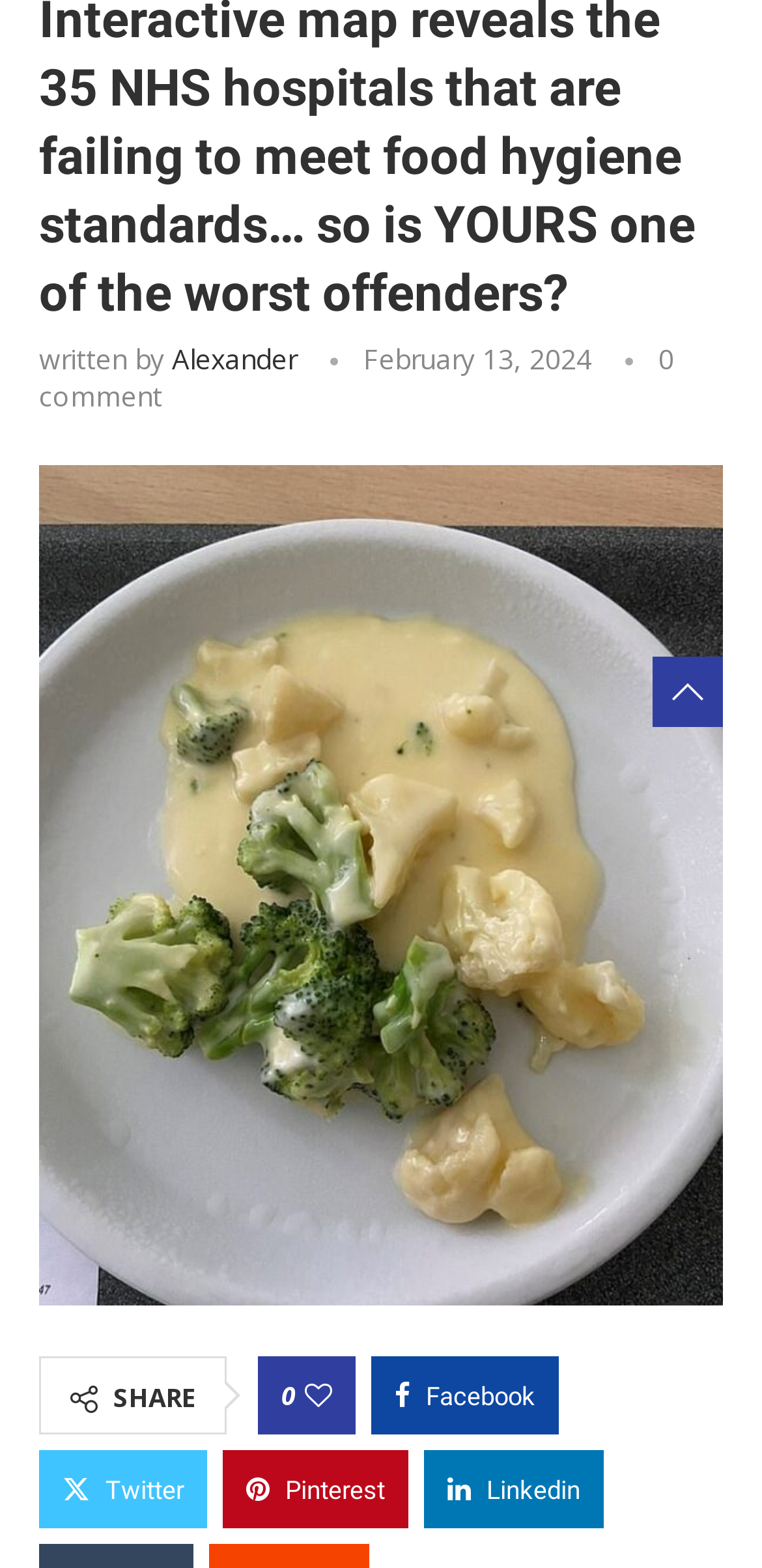Provide the bounding box coordinates for the UI element that is described as: "Facebook".

[0.487, 0.589, 0.733, 0.639]